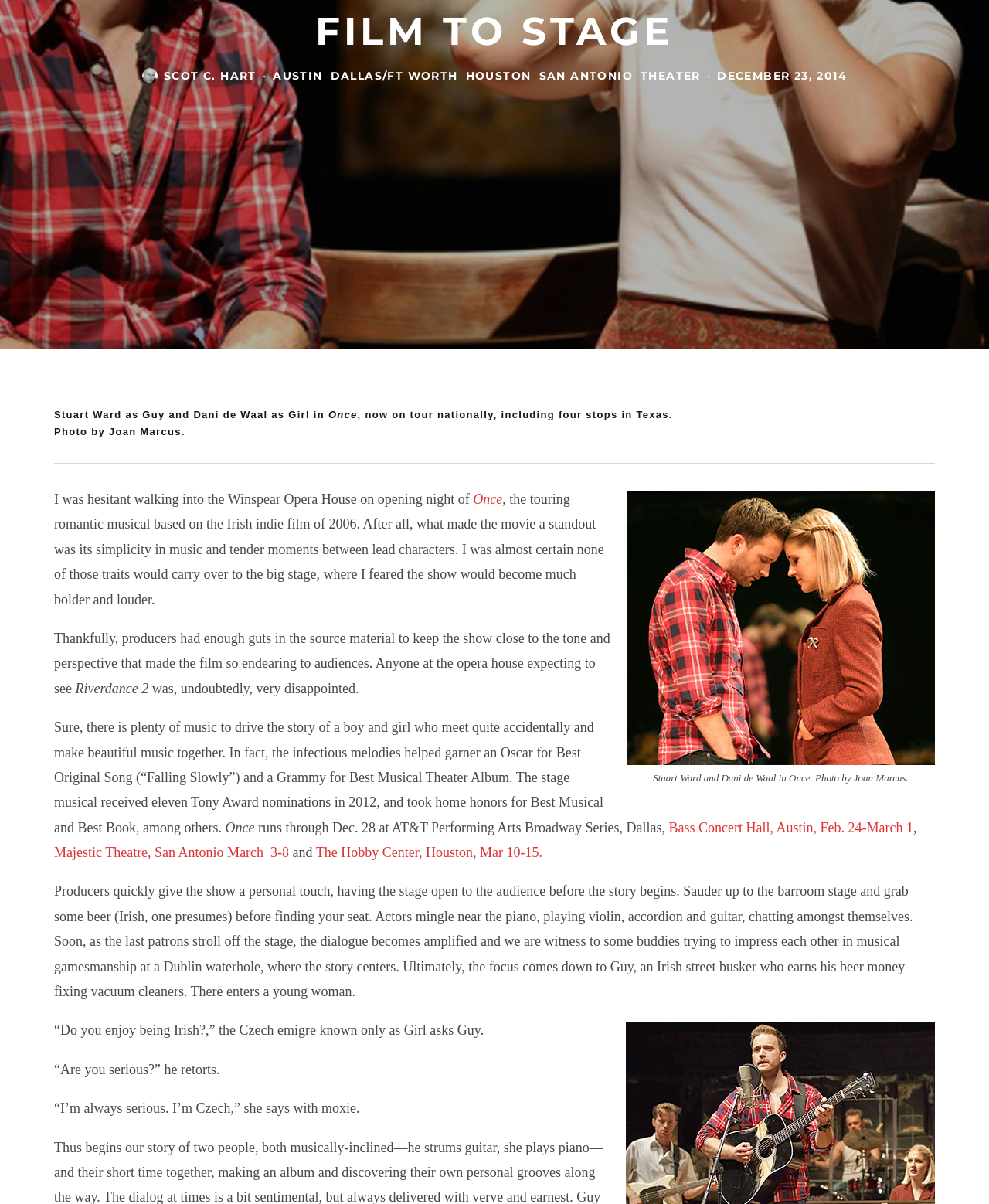Extract the bounding box of the UI element described as: "SCOT C. HART".

[0.166, 0.057, 0.259, 0.069]